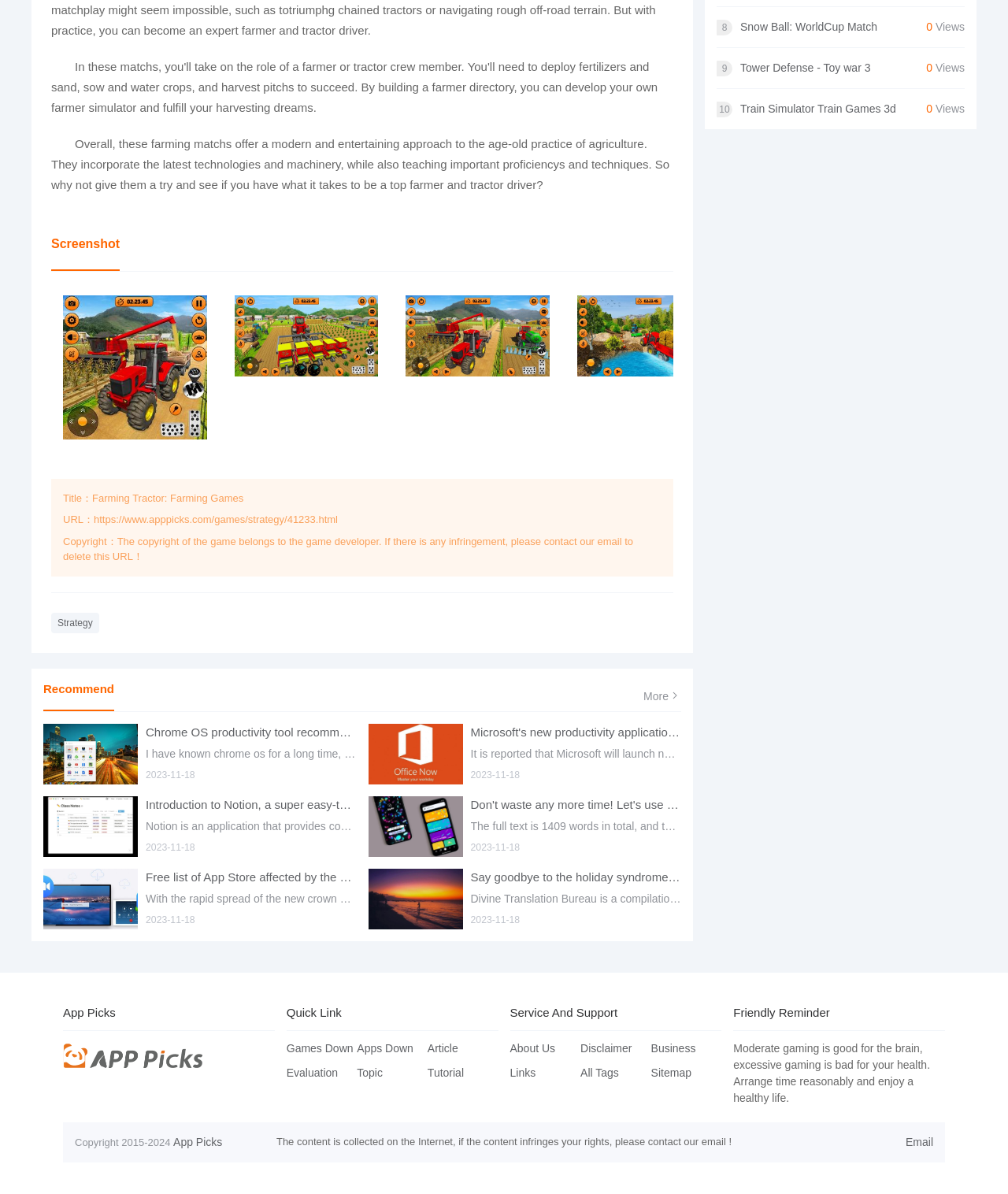What is the purpose of the 'App Picks' section on the webpage?
Answer the question with detailed information derived from the image.

The 'App Picks' section is located at the bottom of the webpage and contains links to various apps. The purpose of this section is to provide recommendations for apps to users, suggesting that the webpage is an app review or recommendation platform.